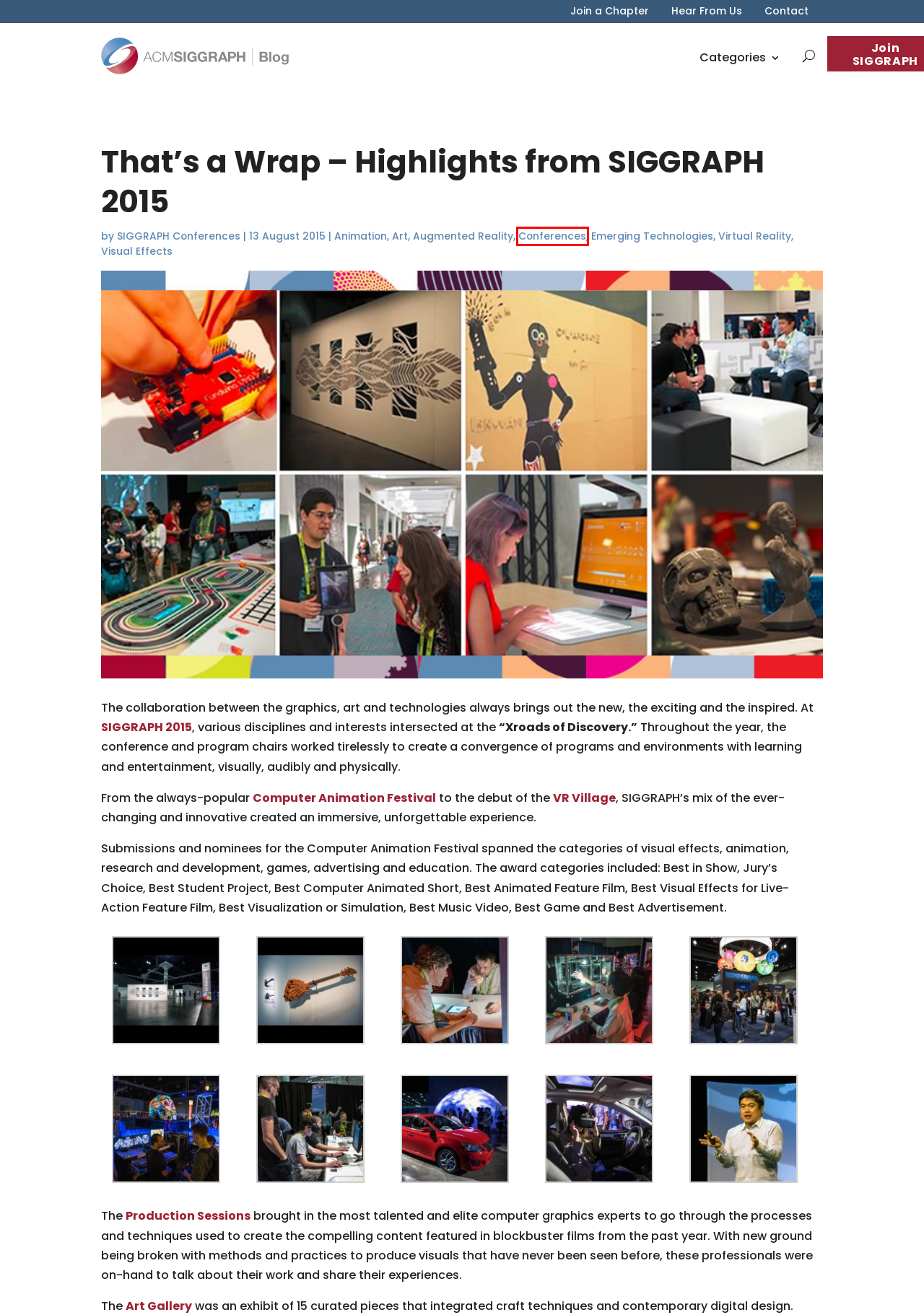Please examine the screenshot provided, which contains a red bounding box around a UI element. Select the webpage description that most accurately describes the new page displayed after clicking the highlighted element. Here are the candidates:
A. Visual Effects Archives - ACM SIGGRAPH Blog
B. SIGGRAPH Conferences, Author at ACM SIGGRAPH Blog
C. Conferences Archives - ACM SIGGRAPH Blog
D. Emerging Technologies Archives - ACM SIGGRAPH Blog
E. Contact Us - ACM SIGGRAPH
F. Virtual Reality Archives - ACM SIGGRAPH Blog
G. Art Archives - ACM SIGGRAPH Blog
H. Index of /

C